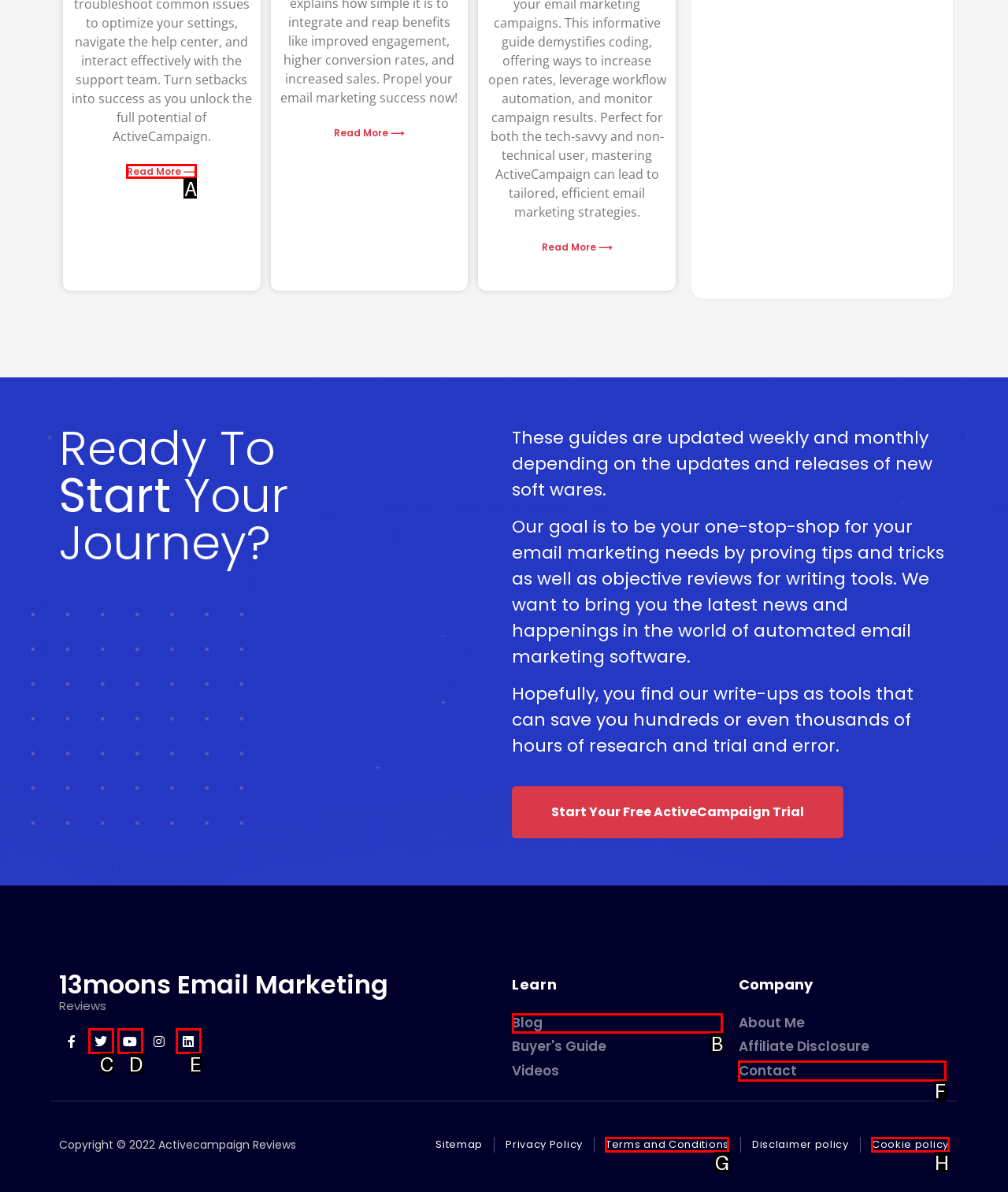Choose the UI element to click on to achieve this task: Go to the Blog. Reply with the letter representing the selected element.

B